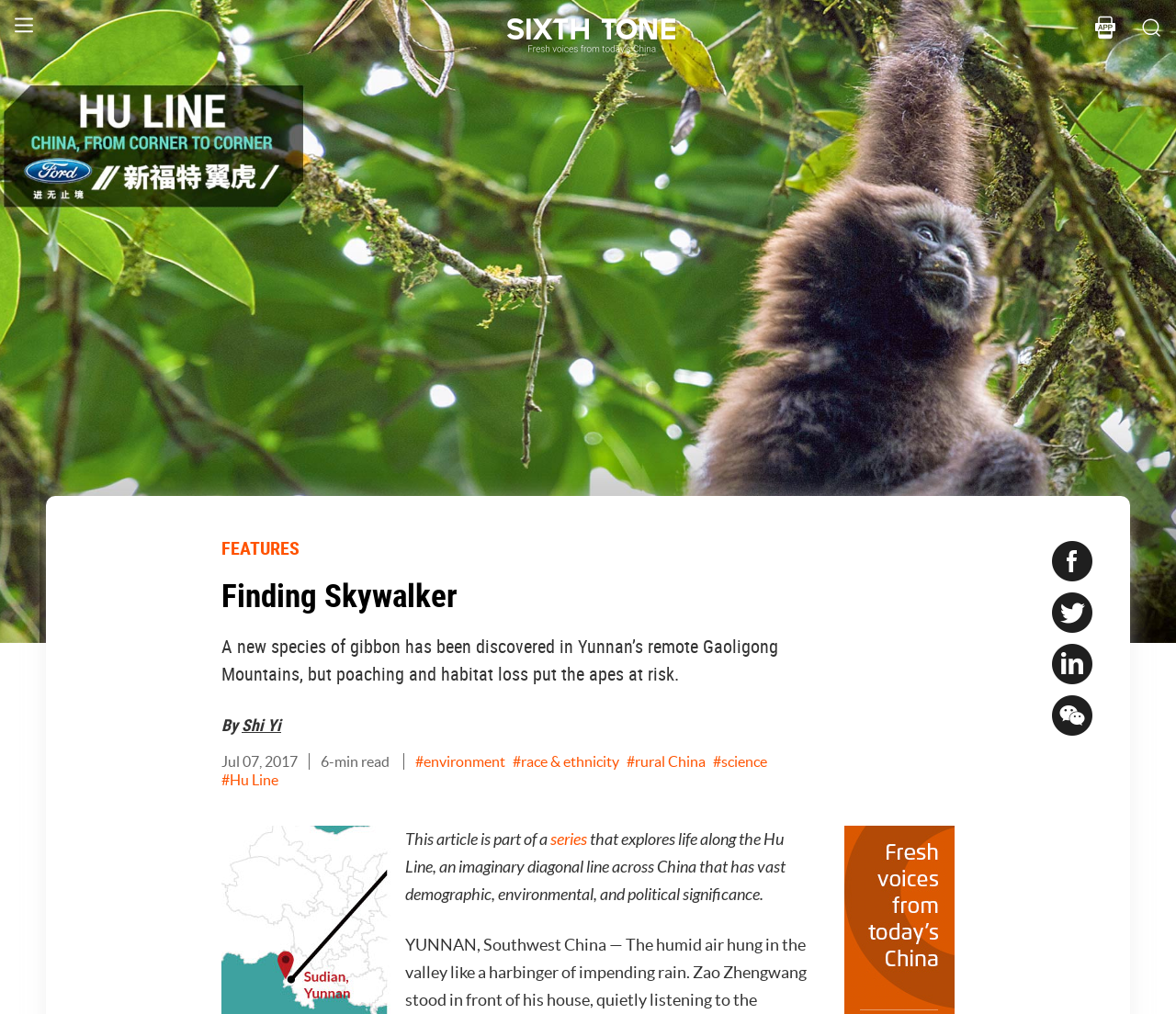Provide the bounding box for the UI element matching this description: "series".

[0.468, 0.818, 0.499, 0.838]